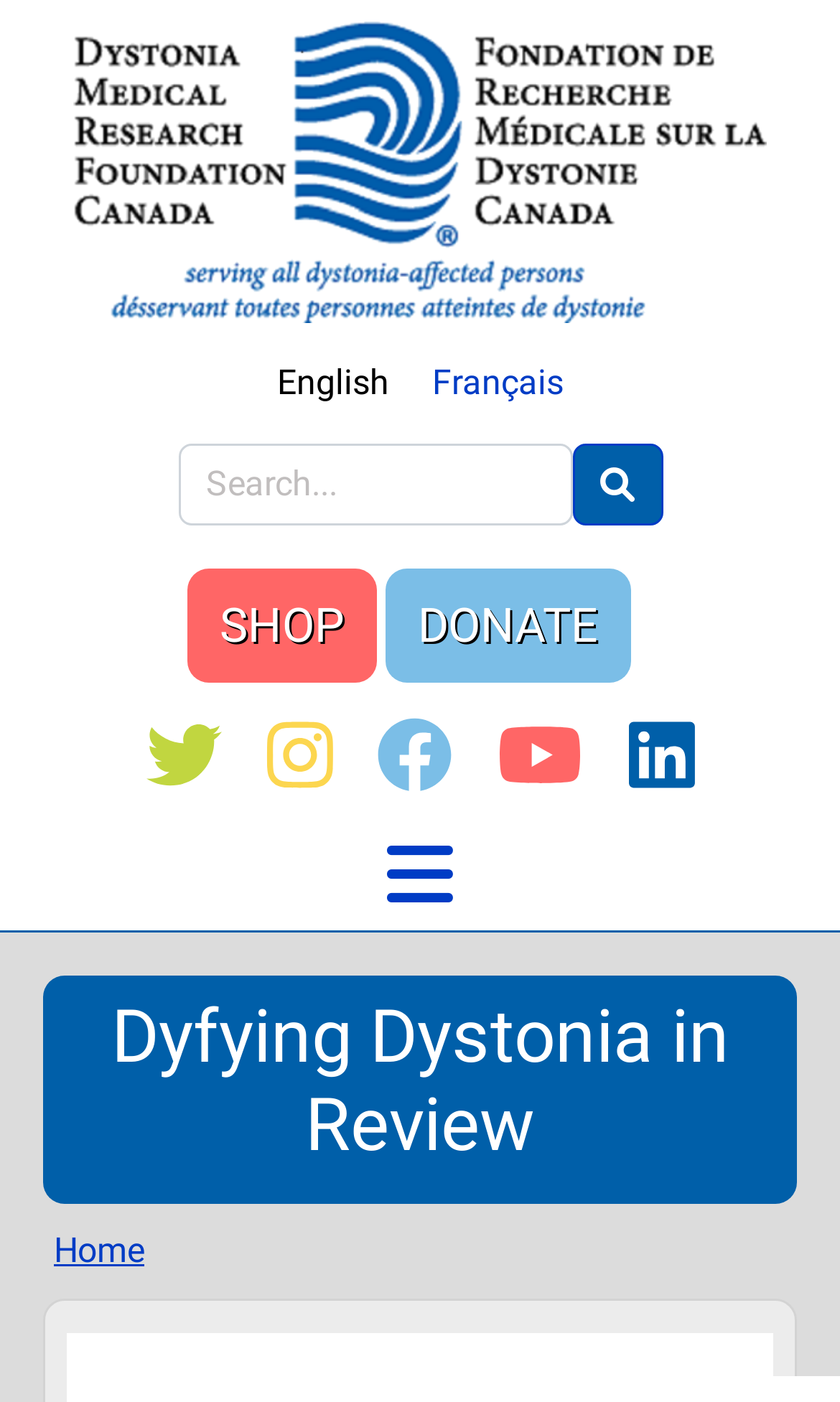What is the purpose of the search box?
Kindly offer a comprehensive and detailed response to the question.

The search box is located at the top of the page, accompanied by a 'Search' label and a magnifying glass icon. This suggests that the search box is intended for users to search for specific content within the website.